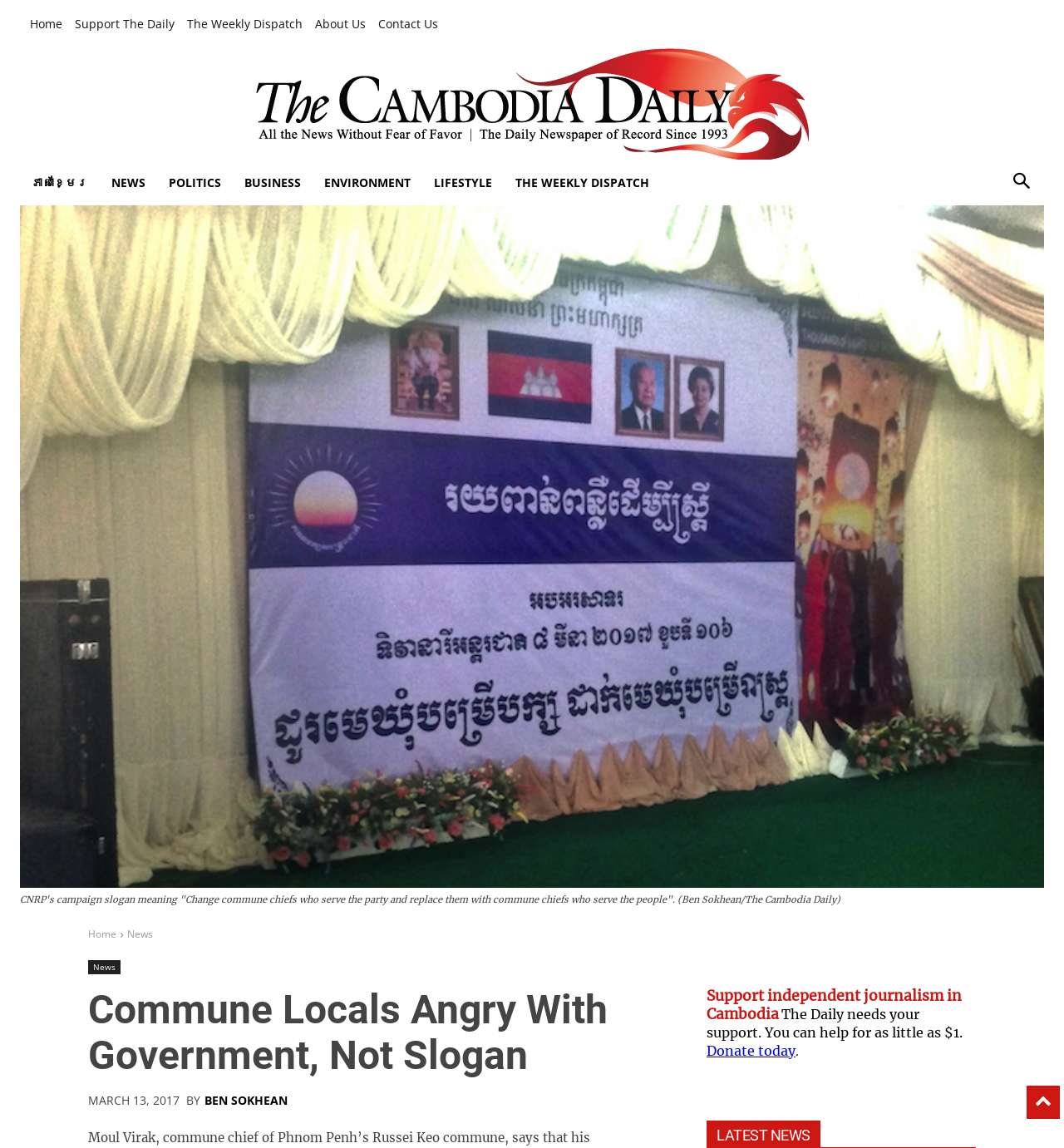Please specify the bounding box coordinates of the clickable section necessary to execute the following command: "Click on Home".

[0.028, 0.01, 0.059, 0.032]